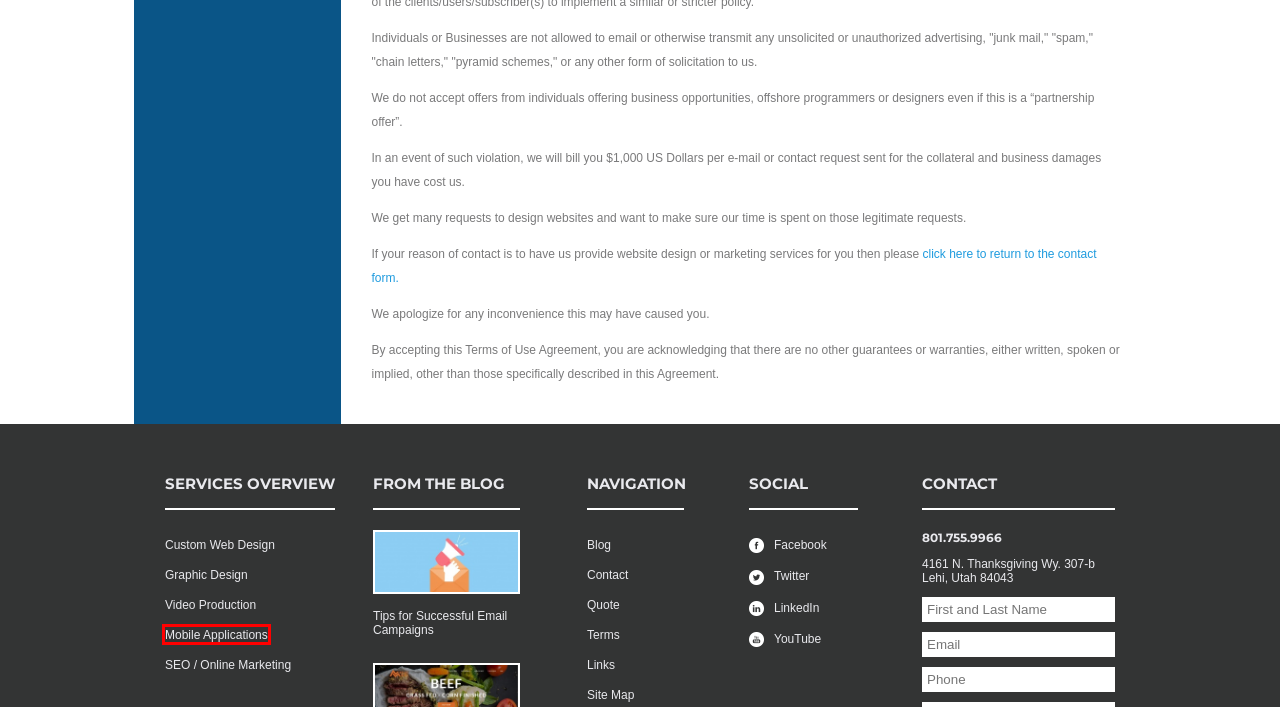A screenshot of a webpage is given, featuring a red bounding box around a UI element. Please choose the webpage description that best aligns with the new webpage after clicking the element in the bounding box. These are the descriptions:
A. Tips for Successful Email Campaigns | LunaStudios Design
B. LunaStudios Design
C. Professional Utah Video Production | Utah Video Services Company
D. Web Design Utah and Idaho
E. Graphic Design Services | Professional Utah Graphic Design
F. Mobile Application Development Utah
G. Portfolio
H. Utah SEO Company | Search Engine Optimization Services

F